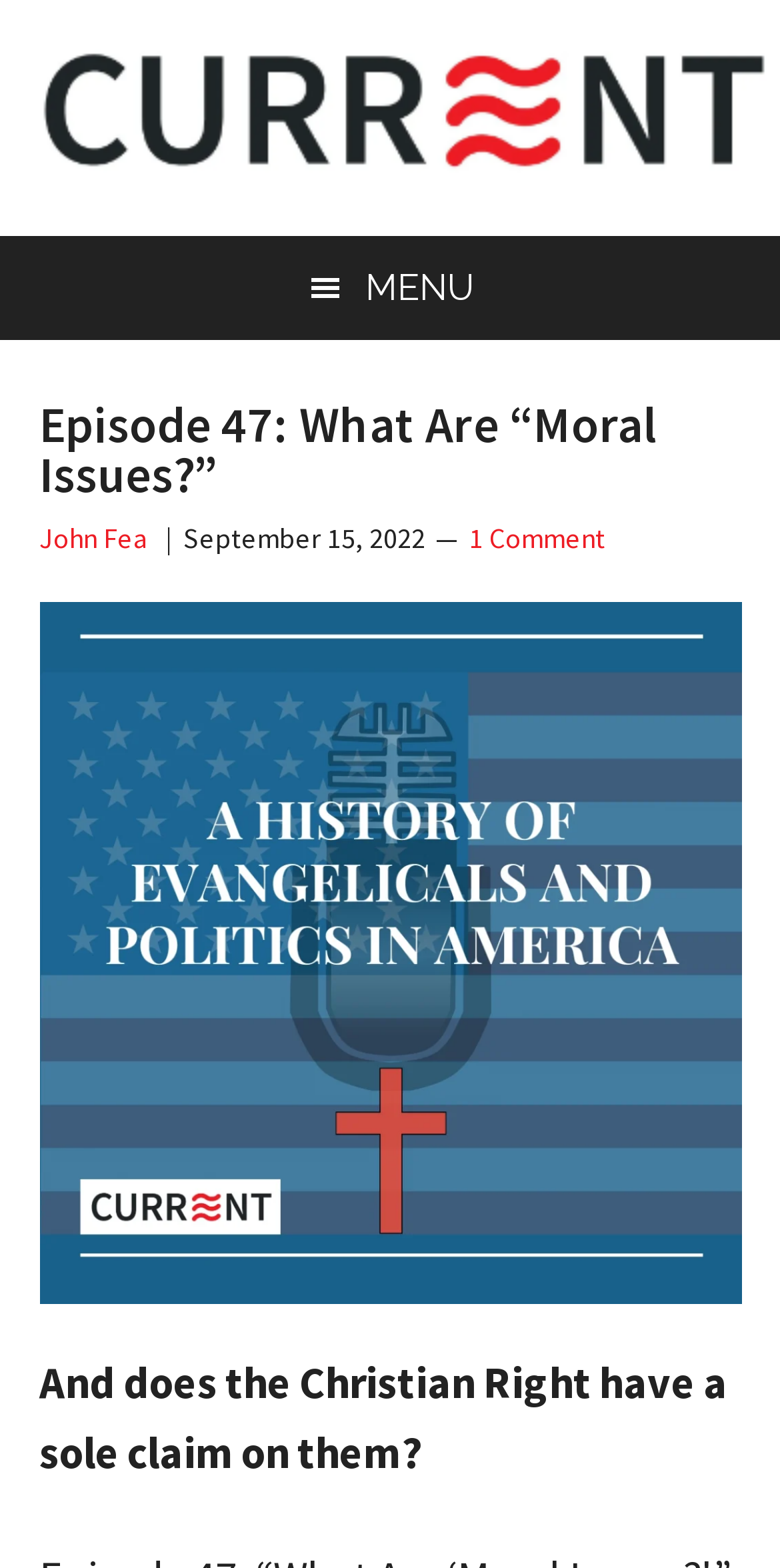Analyze the image and answer the question with as much detail as possible: 
Who is the author of the episode?

I found the author's name by looking at the link in the header section, which says 'John Fea'.